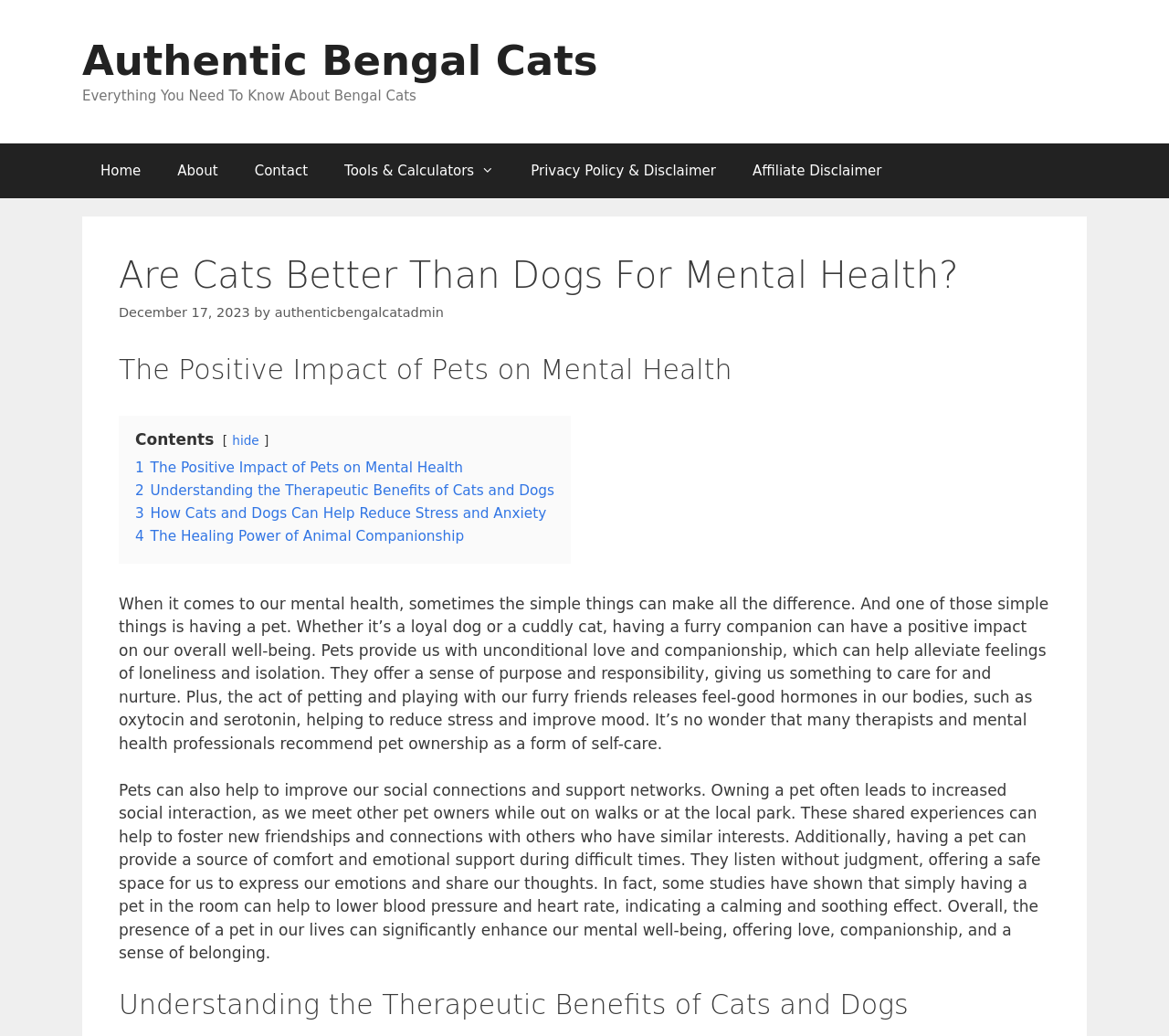Specify the bounding box coordinates of the area to click in order to follow the given instruction: "Click on the 'Home' link."

[0.07, 0.138, 0.136, 0.191]